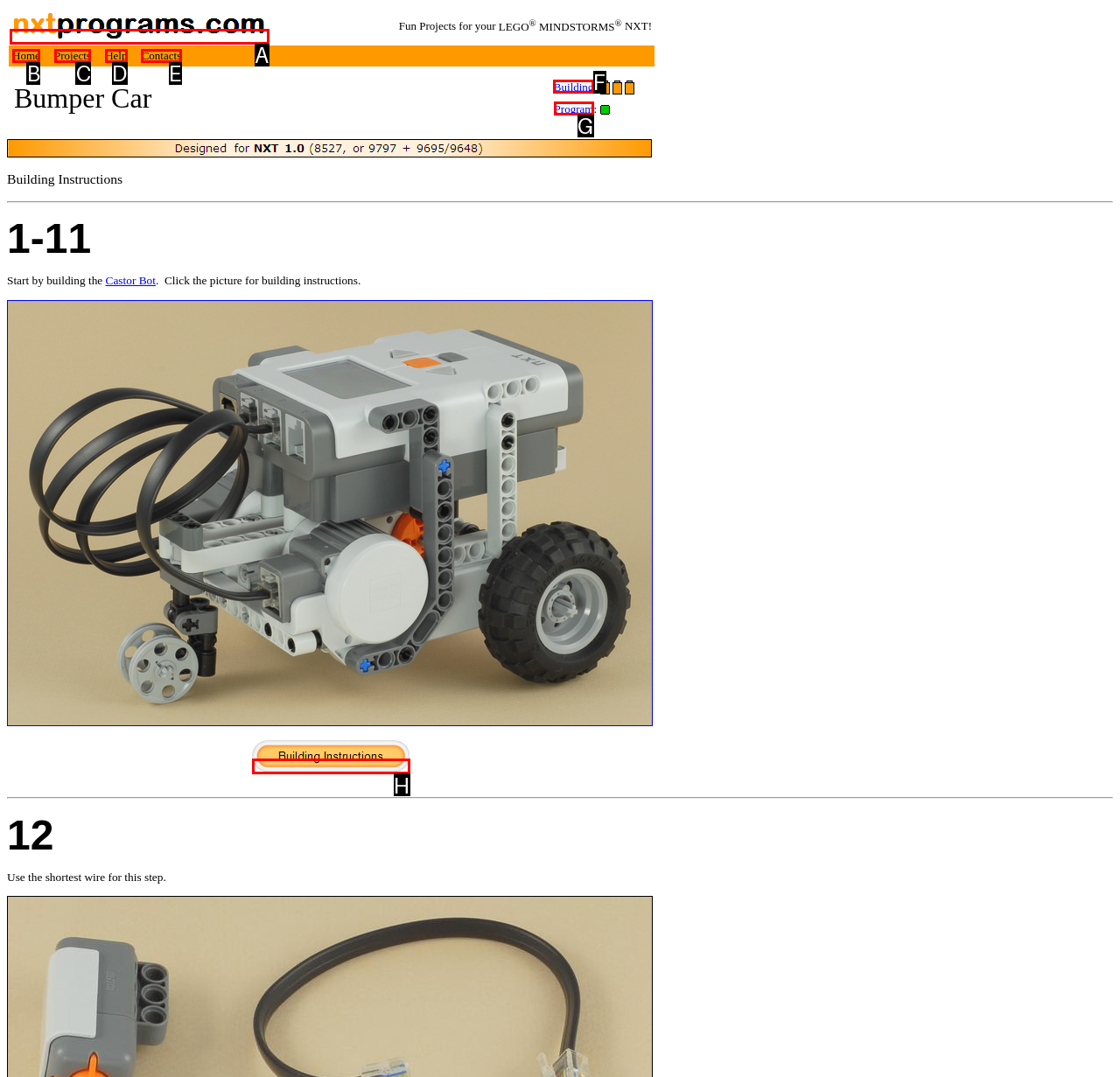Determine which HTML element to click on in order to complete the action: Visit University of Iowa website.
Reply with the letter of the selected option.

None